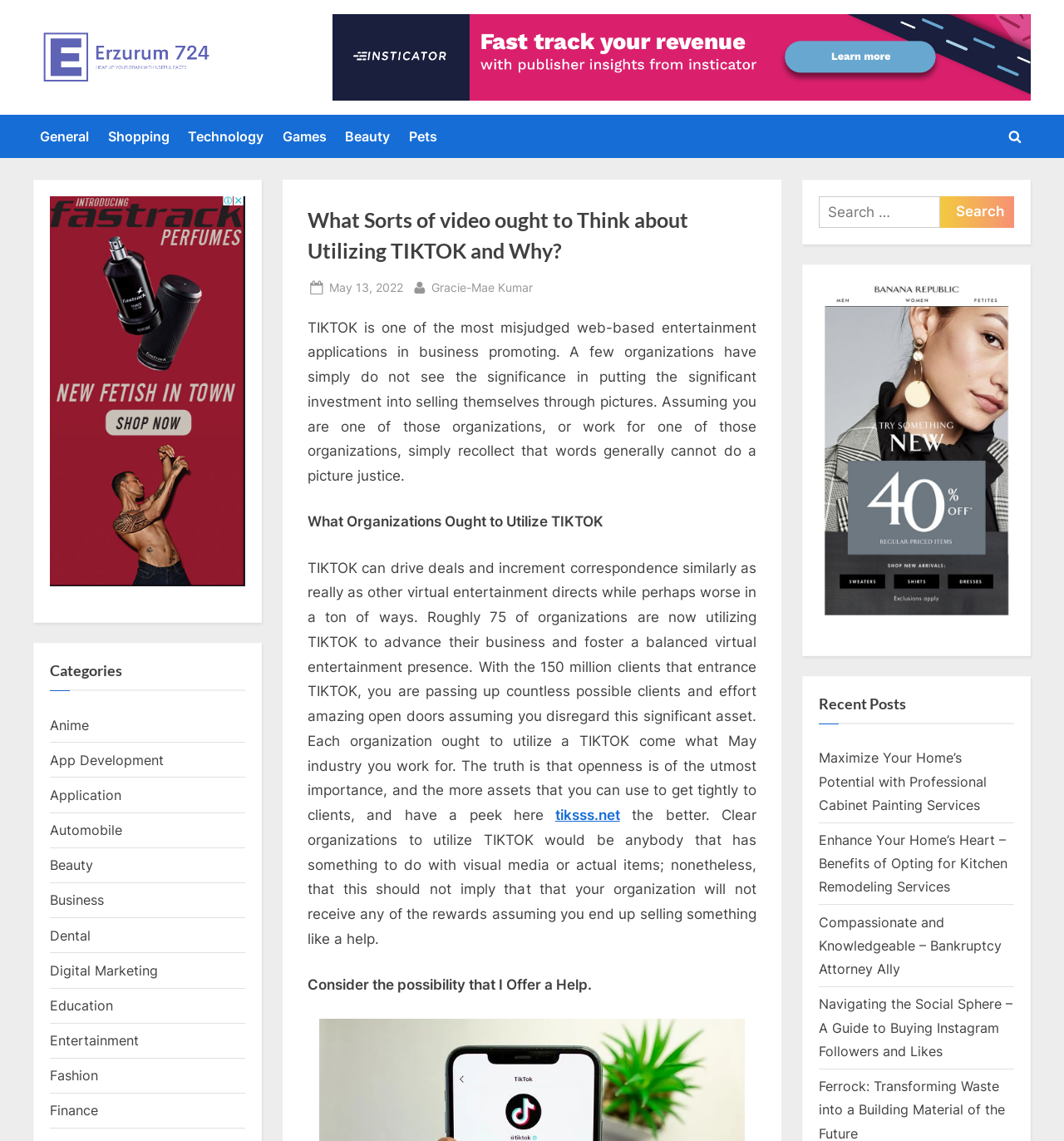What is the name of the website?
Using the image as a reference, answer the question with a short word or phrase.

Erzurum 724